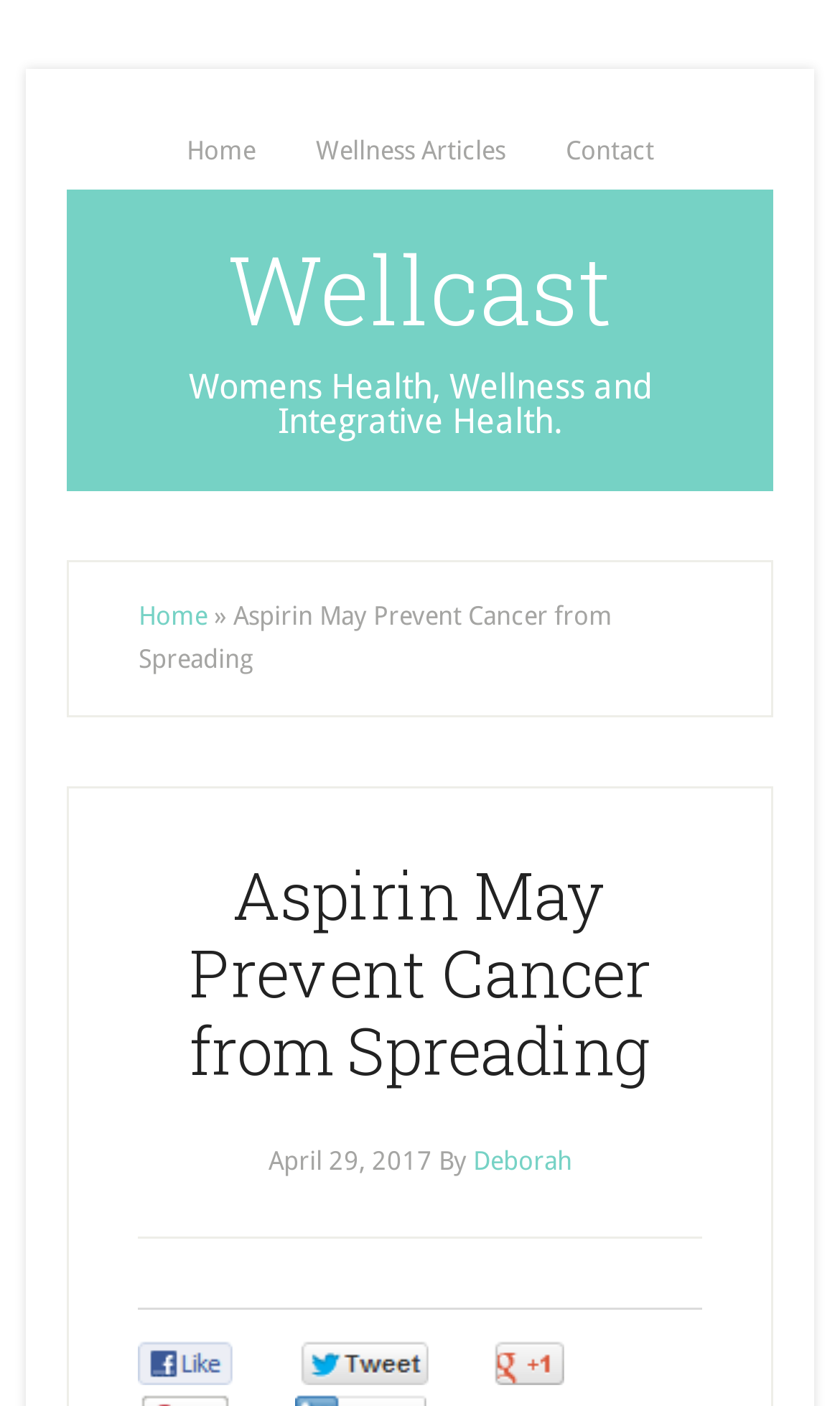Describe all the key features of the webpage in detail.

The webpage is about an article discussing the potential benefits of aspirin in preventing cancer from spreading. At the top left of the page, there is a navigation menu with three links: "Home", "Wellness Articles", and "Contact". Below this menu, there is a link to "Wellcast" and a static text describing the website's focus on women's health, wellness, and integrative health.

On the left side of the page, there is a secondary navigation menu with a link to "Home" and a static text indicating the current page. The main article title, "Aspirin May Prevent Cancer from Spreading", is displayed prominently in the middle of the page, with a heading element above it. Below the title, there is a time stamp indicating the article was published on April 29, 2017, followed by the author's name, "Deborah".

At the bottom of the page, there are three links with the text "0", which may indicate the number of comments or ratings for the article. Overall, the webpage has a simple and clean layout, with a focus on presenting the article's content in a clear and readable manner.